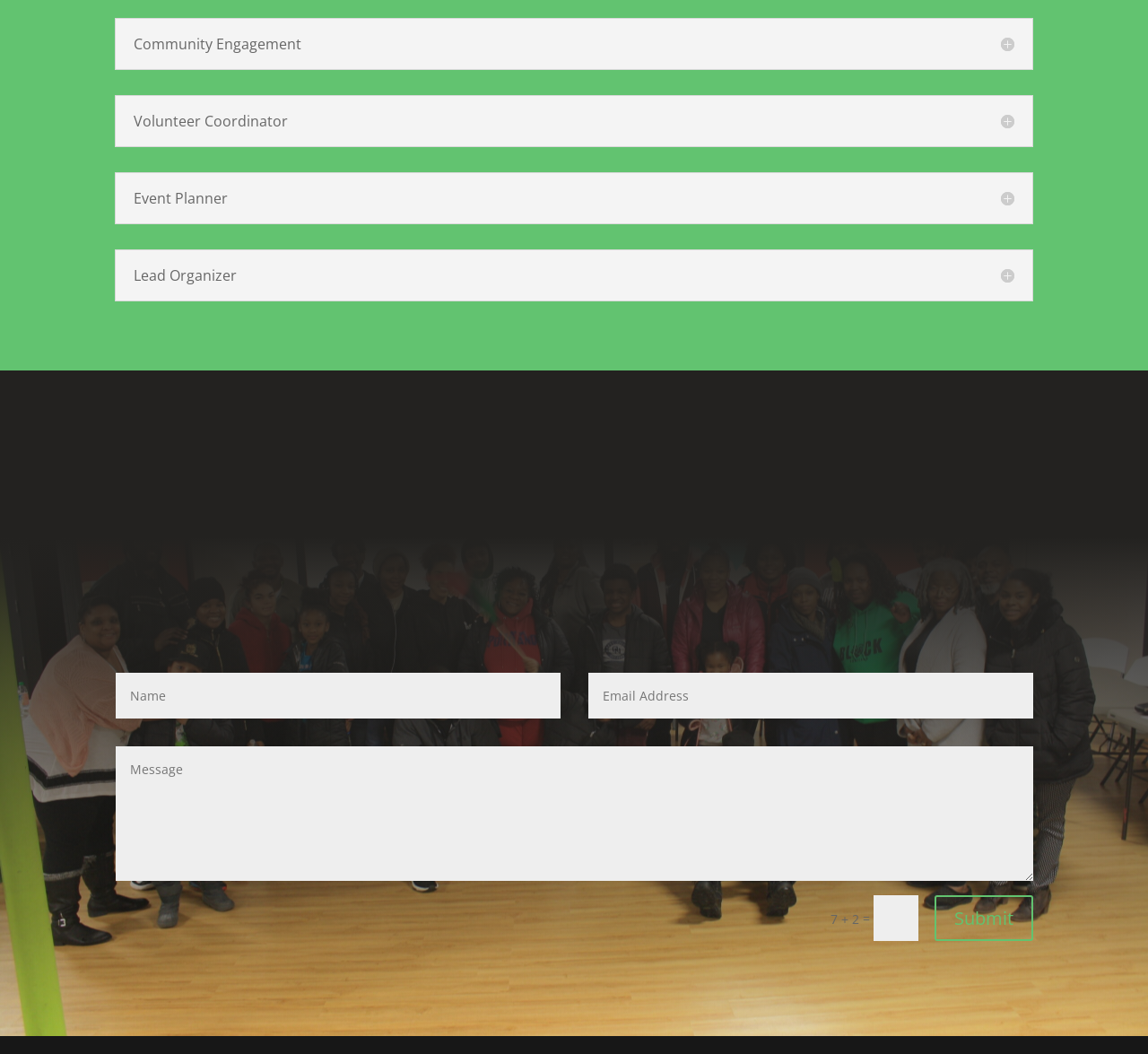Determine the coordinates of the bounding box for the clickable area needed to execute this instruction: "Click the third social media link".

[0.55, 0.526, 0.606, 0.588]